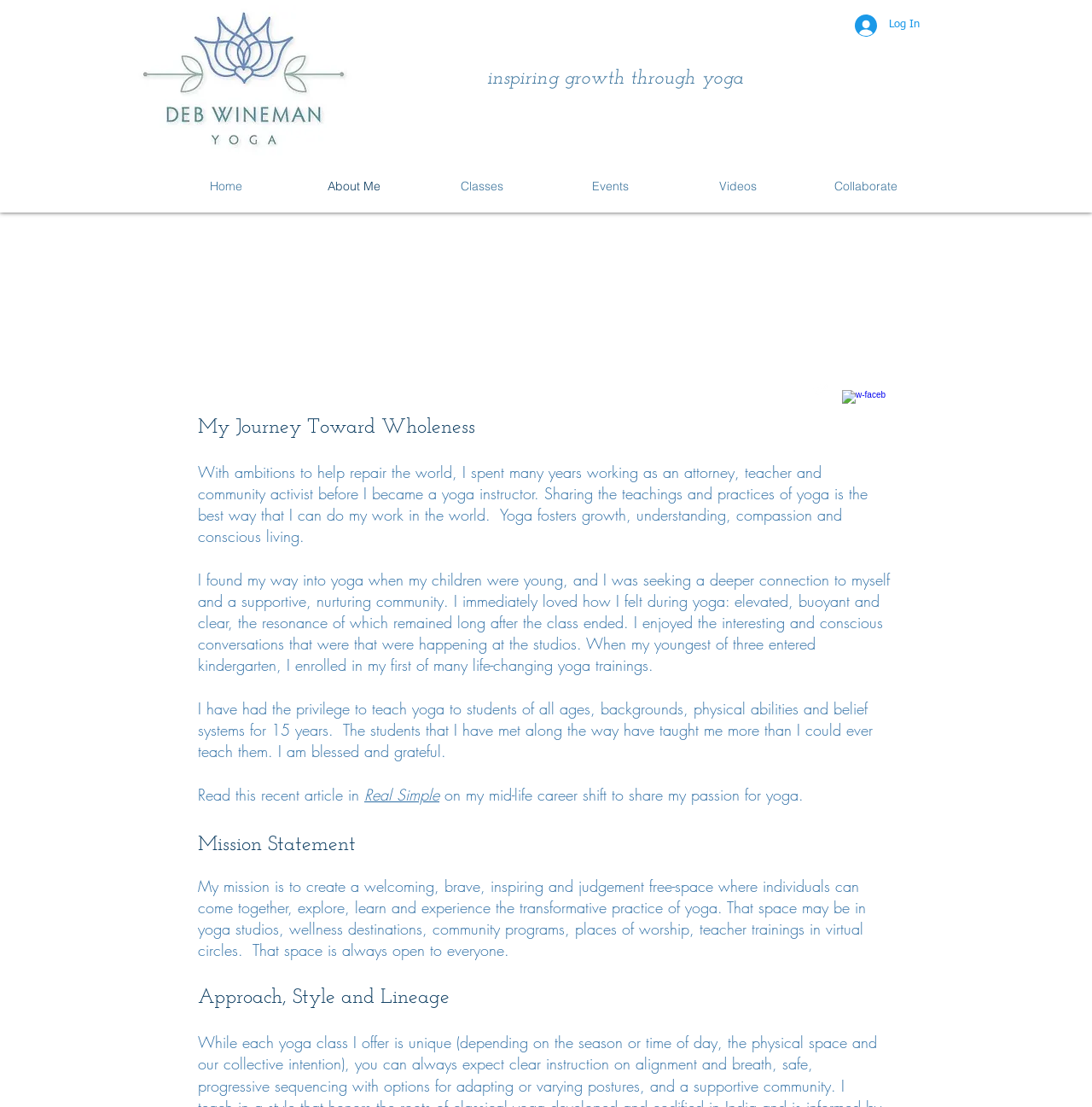Describe the webpage meticulously, covering all significant aspects.

This webpage is about Deb Wineman Yoga, a conscious and caring community that practices yoga to improve living. At the top left corner, there is a logo image of "deblogo.jpg" with a link to the homepage. Next to it, on the top right corner, there is a "Log In" button with a small image. 

Below the logo, there is a heading that reads "inspiring growth through yoga". Underneath, there is a navigation menu with links to different sections of the website, including "Home", "About Me", "Classes", "Events", "Videos", and "Collaborate". 

On the left side of the page, there is a large section dedicated to the author's journey towards wholeness. The section starts with a heading "My Journey Toward Wholeness" and is followed by a long paragraph of text that describes the author's background, how they got into yoga, and their experiences as a yoga instructor. The text also includes a link to a recent article in Real Simple about the author's mid-life career shift to share their passion for yoga.

Below the author's journey section, there are three headings: "Mission Statement", "My mission is to create a welcoming, brave, inspiring and judgement free-space...", and "Approach, Style and Lineage". These headings are stacked on top of each other, with the mission statement heading being the most prominent.

On the right side of the page, there is a social bar with links to Twitter and Facebook, each with its respective icon image.